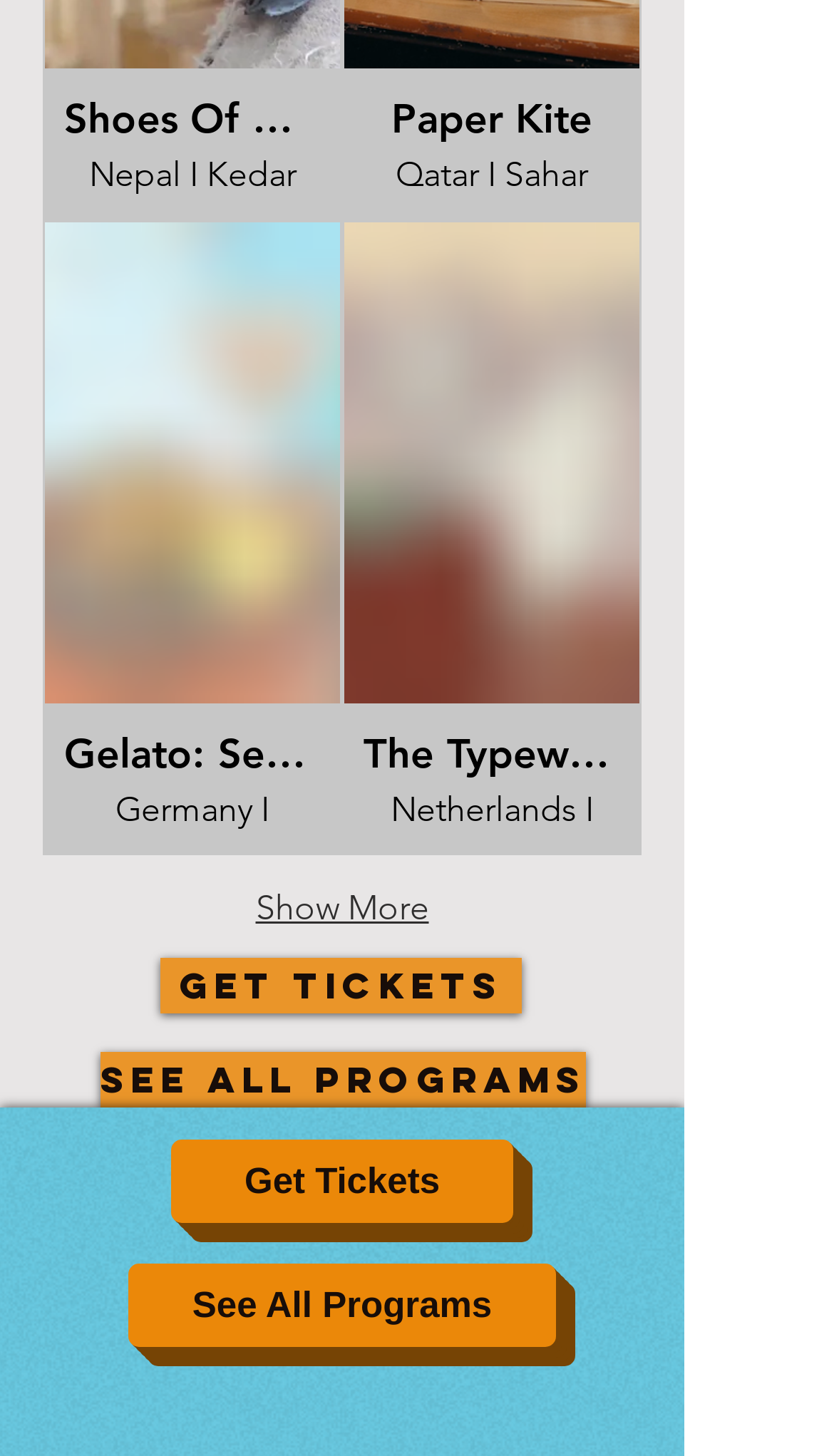Show the bounding box coordinates for the HTML element as described: "Show More".

[0.303, 0.603, 0.518, 0.647]